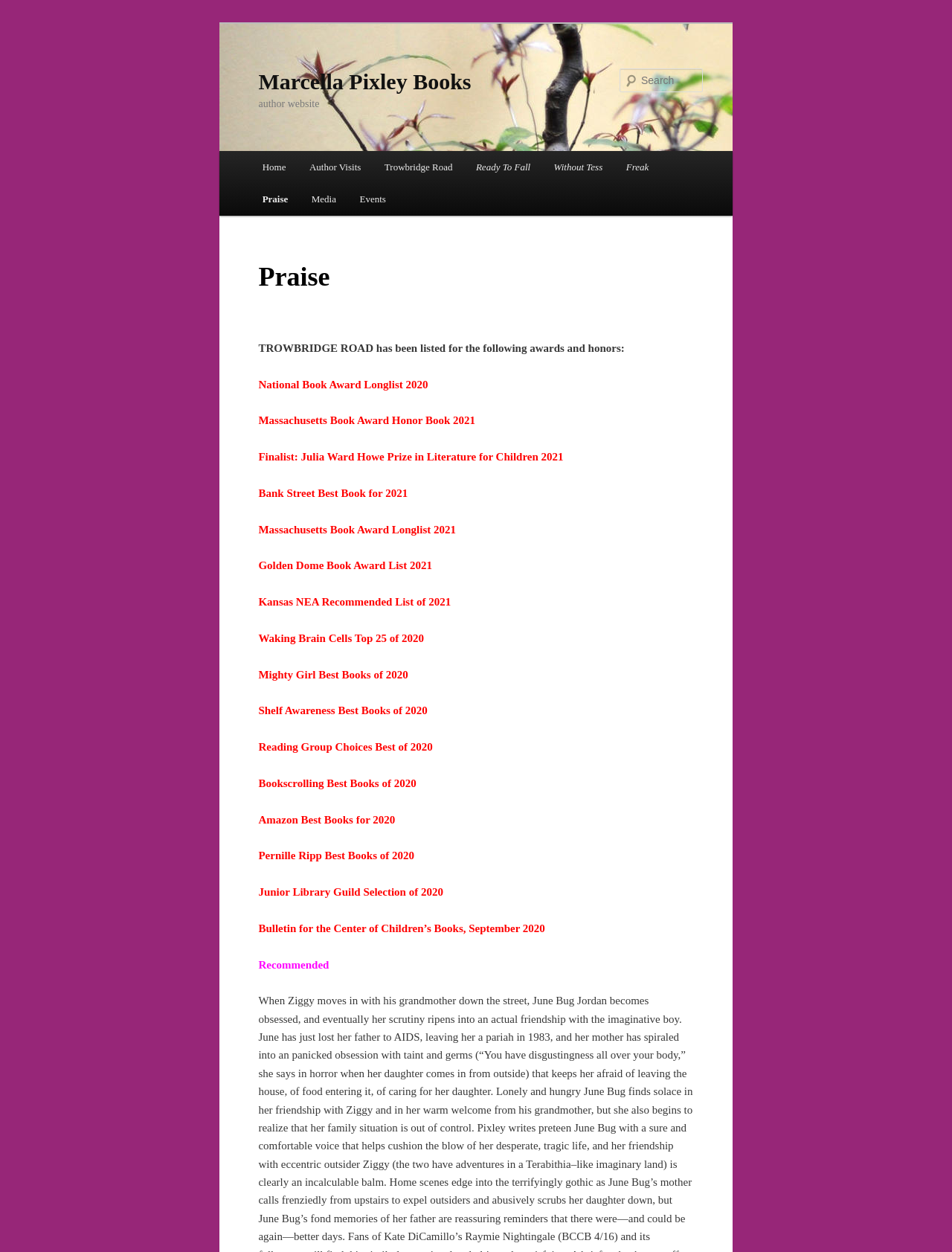Please identify the bounding box coordinates of the element's region that needs to be clicked to fulfill the following instruction: "Explore media". The bounding box coordinates should consist of four float numbers between 0 and 1, i.e., [left, top, right, bottom].

[0.315, 0.146, 0.365, 0.172]